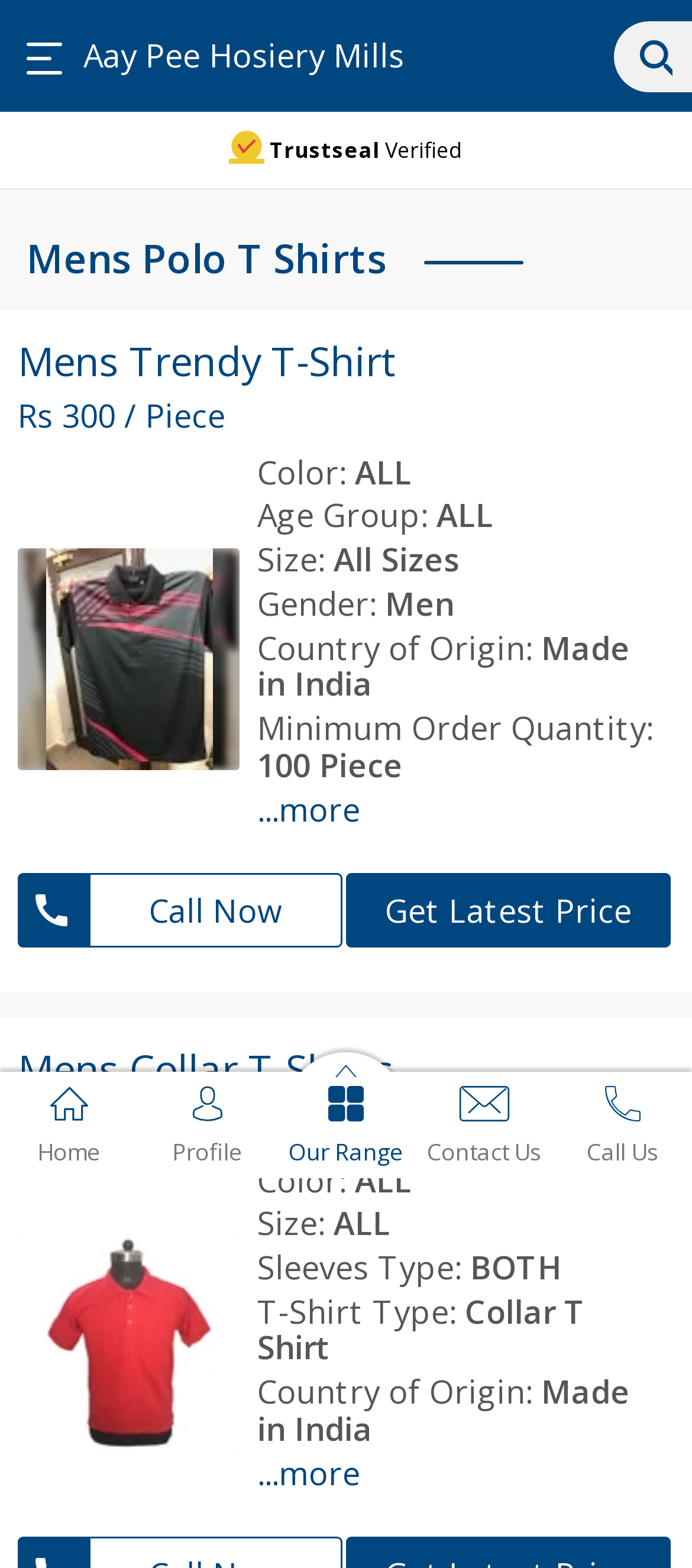Predict the bounding box coordinates for the UI element described as: "parent_node: Aay Pee Hosiery Mills". The coordinates should be four float numbers between 0 and 1, presented as [left, top, right, bottom].

[0.0, 0.013, 0.121, 0.058]